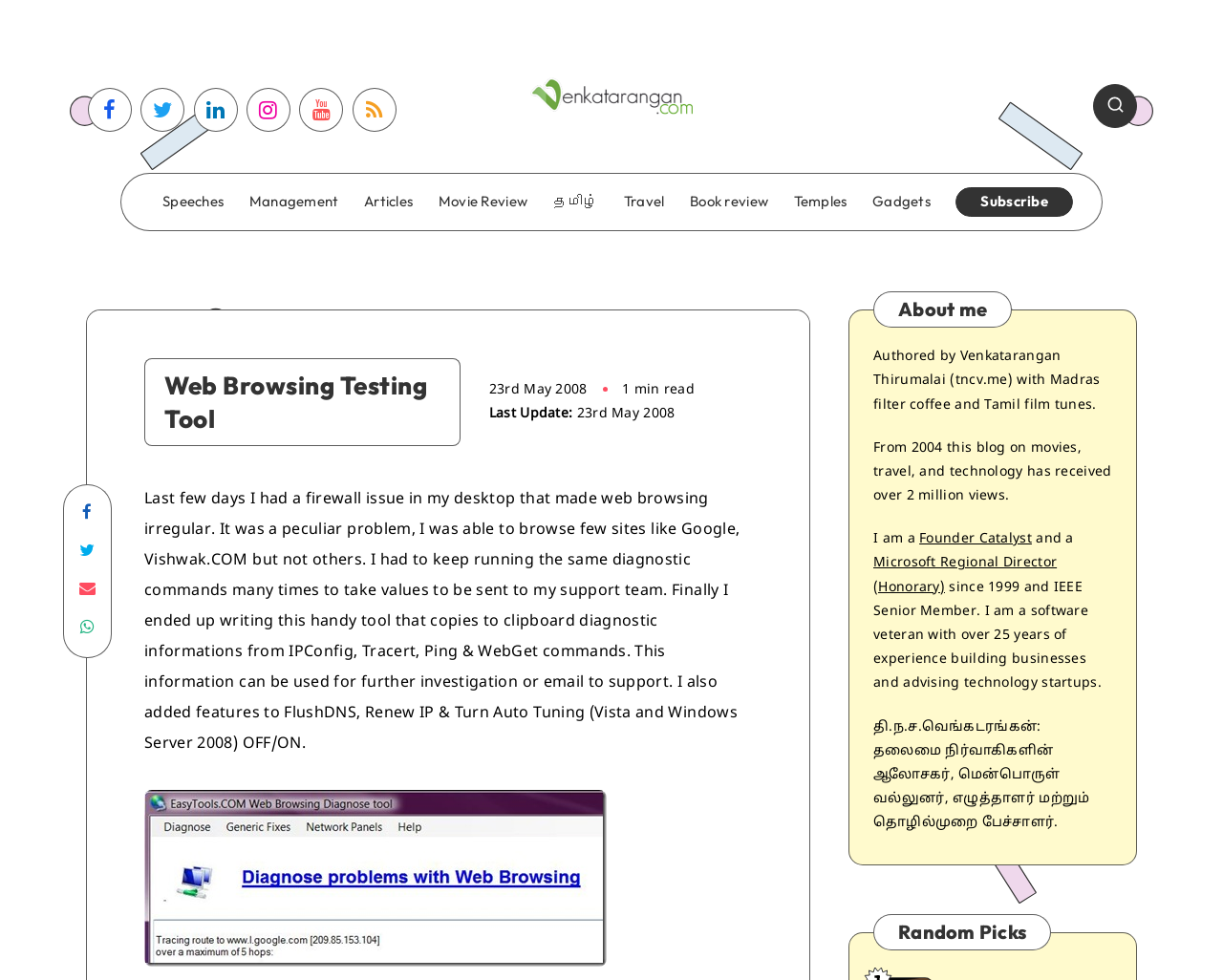Identify the bounding box for the UI element specified in this description: "Share on Facebook". The coordinates must be four float numbers between 0 and 1, formatted as [left, top, right, bottom].

[0.054, 0.505, 0.089, 0.544]